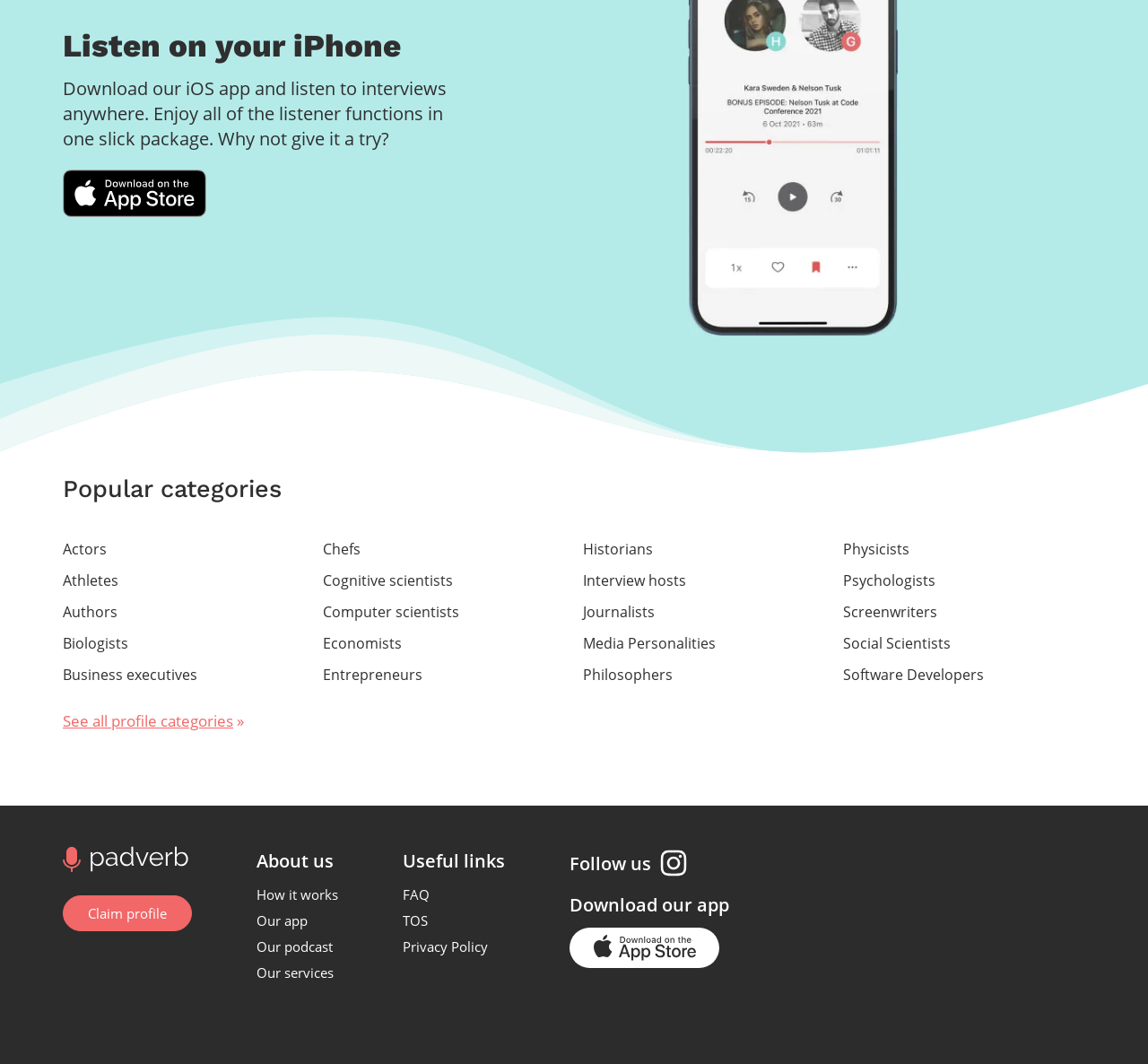Using the description: "Social Scientists", identify the bounding box of the corresponding UI element in the screenshot.

[0.734, 0.592, 0.945, 0.617]